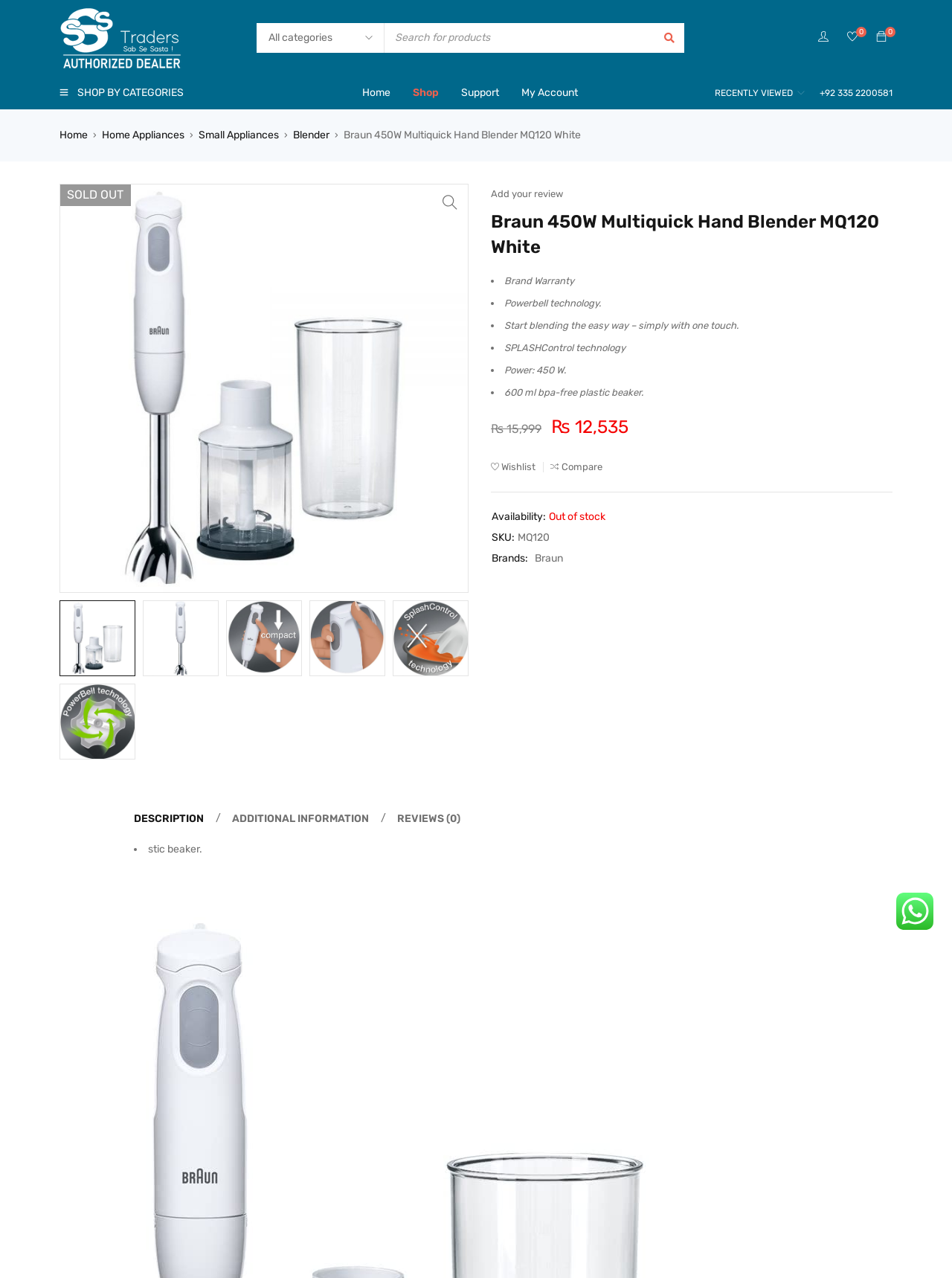What is the price of the product?
Could you answer the question with a detailed and thorough explanation?

I found the price of the product by looking at the product information section, where it displays the price as '₨ 12,535'.